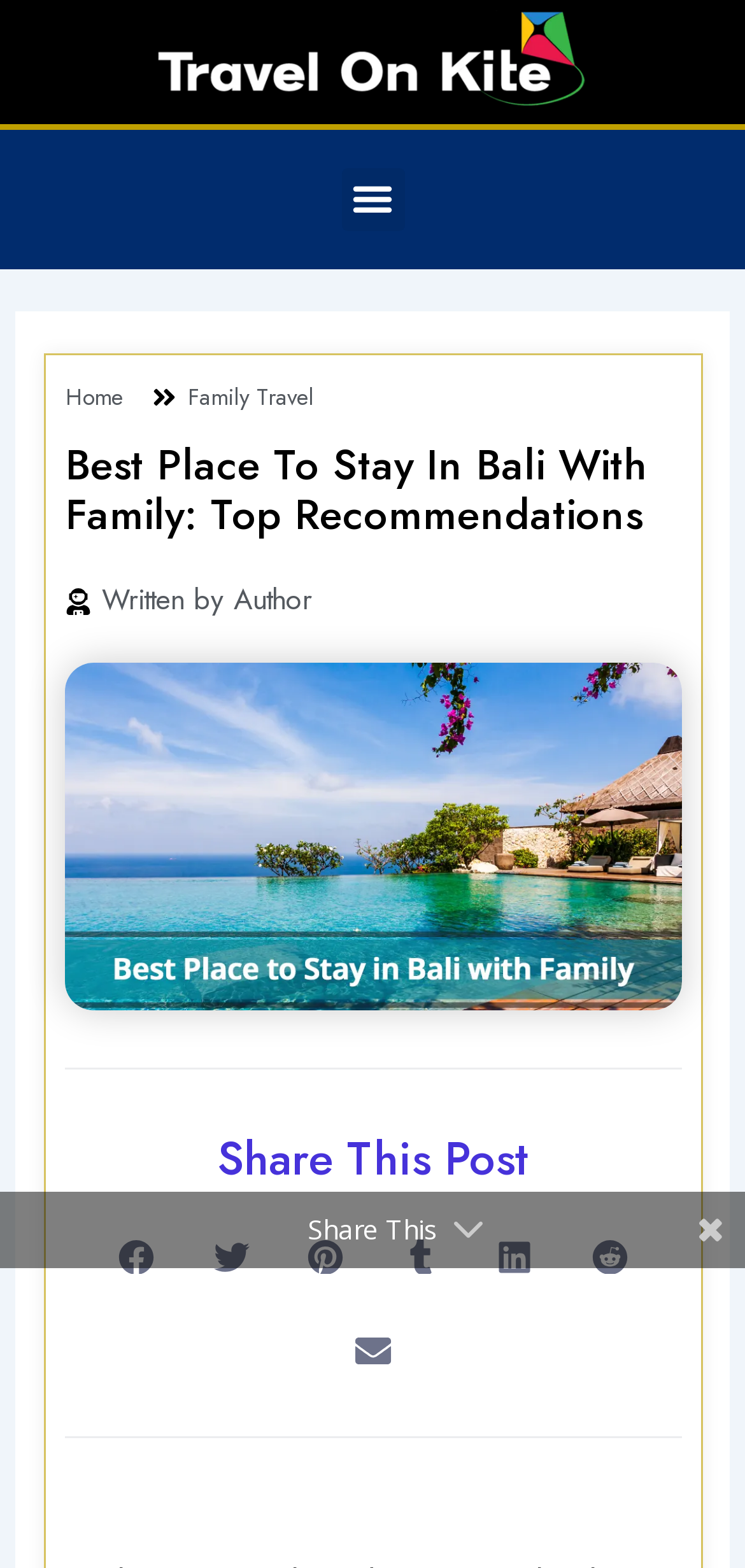Can you find the bounding box coordinates for the element to click on to achieve the instruction: "Go to the Home page"?

[0.088, 0.238, 0.165, 0.268]